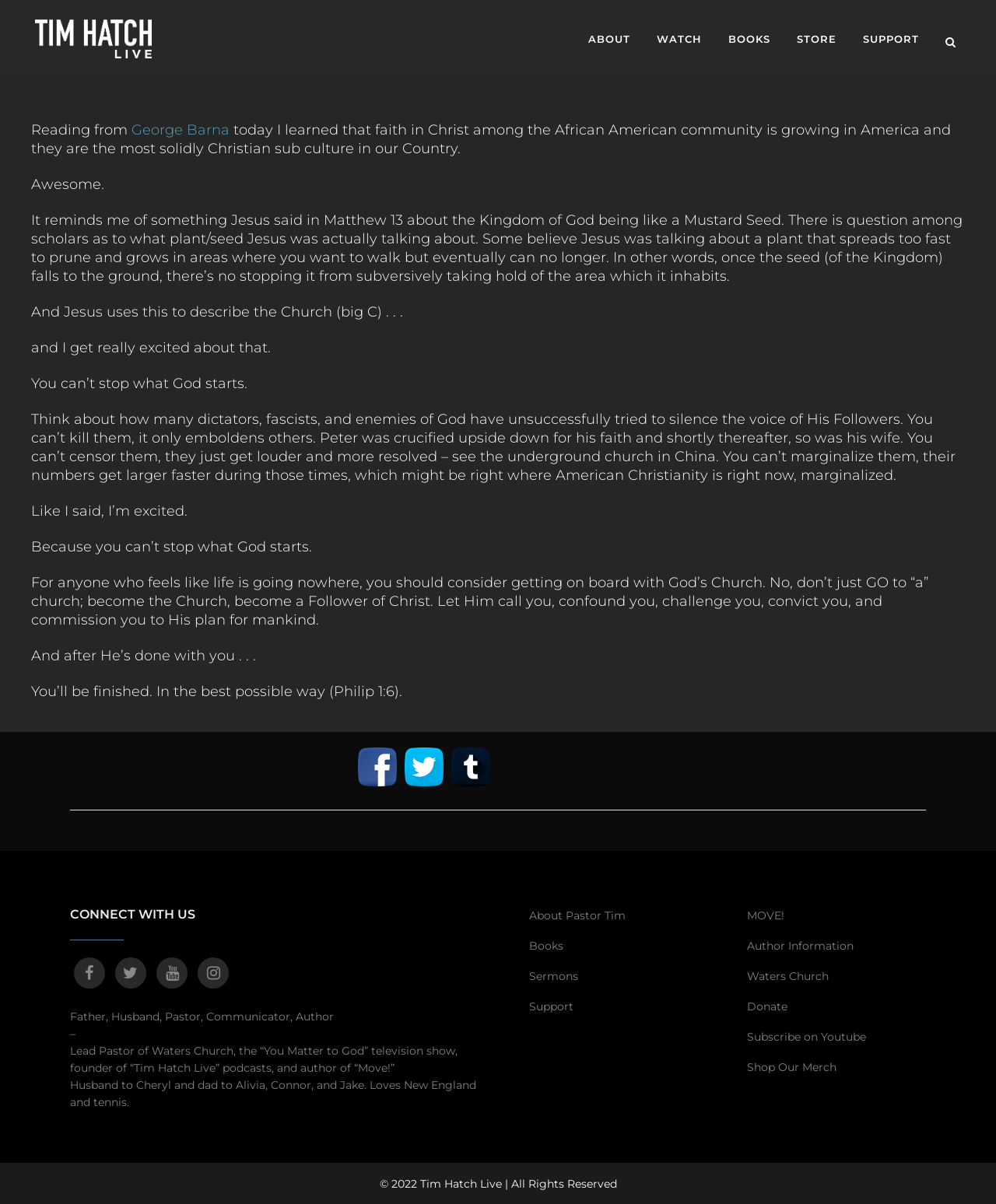Determine the bounding box coordinates for the UI element matching this description: "Books".

[0.531, 0.778, 0.723, 0.793]